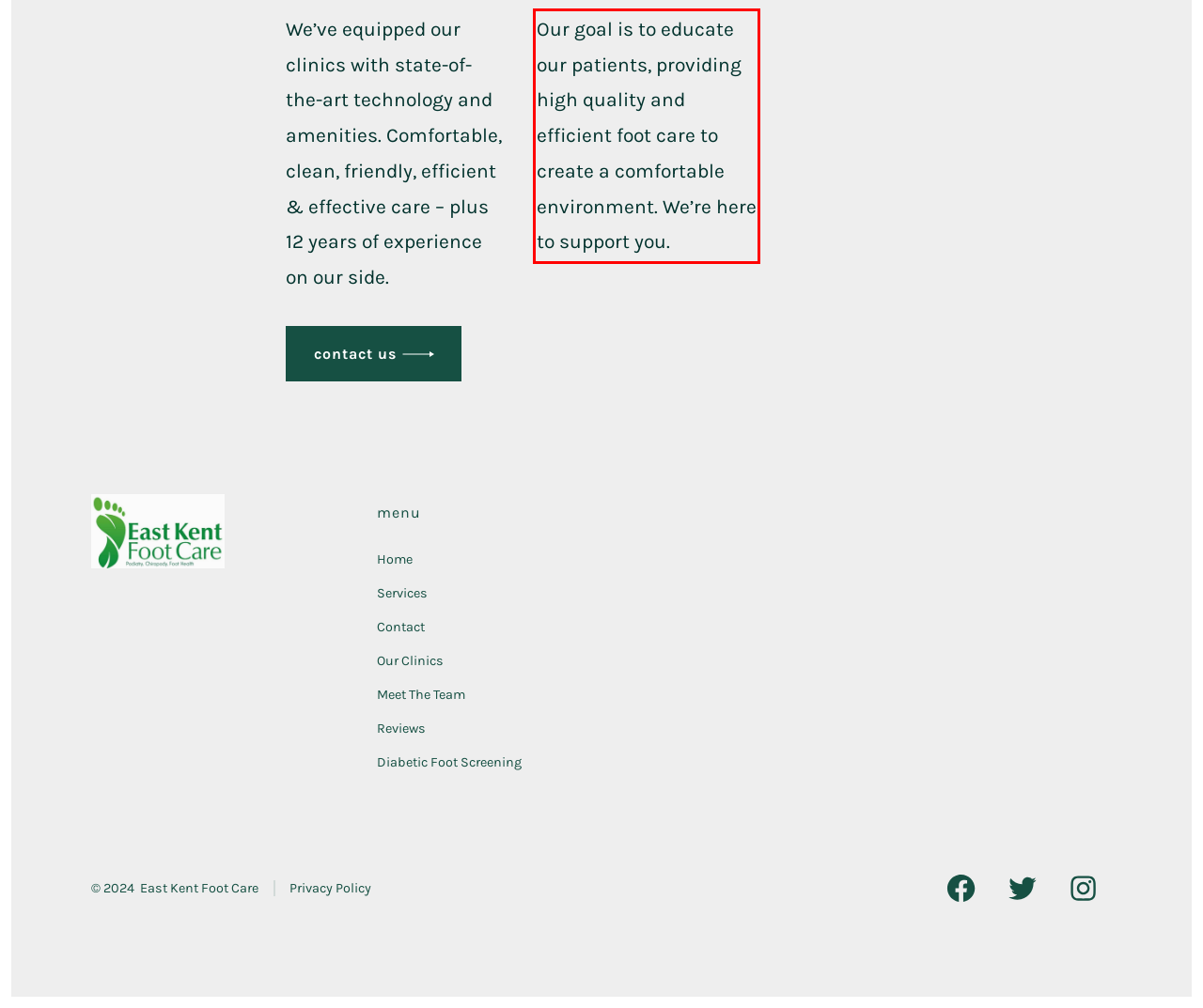Identify the red bounding box in the webpage screenshot and perform OCR to generate the text content enclosed.

Our goal is to educate our patients, providing high quality and efficient foot care to create a comfortable environment. We’re here to support you.